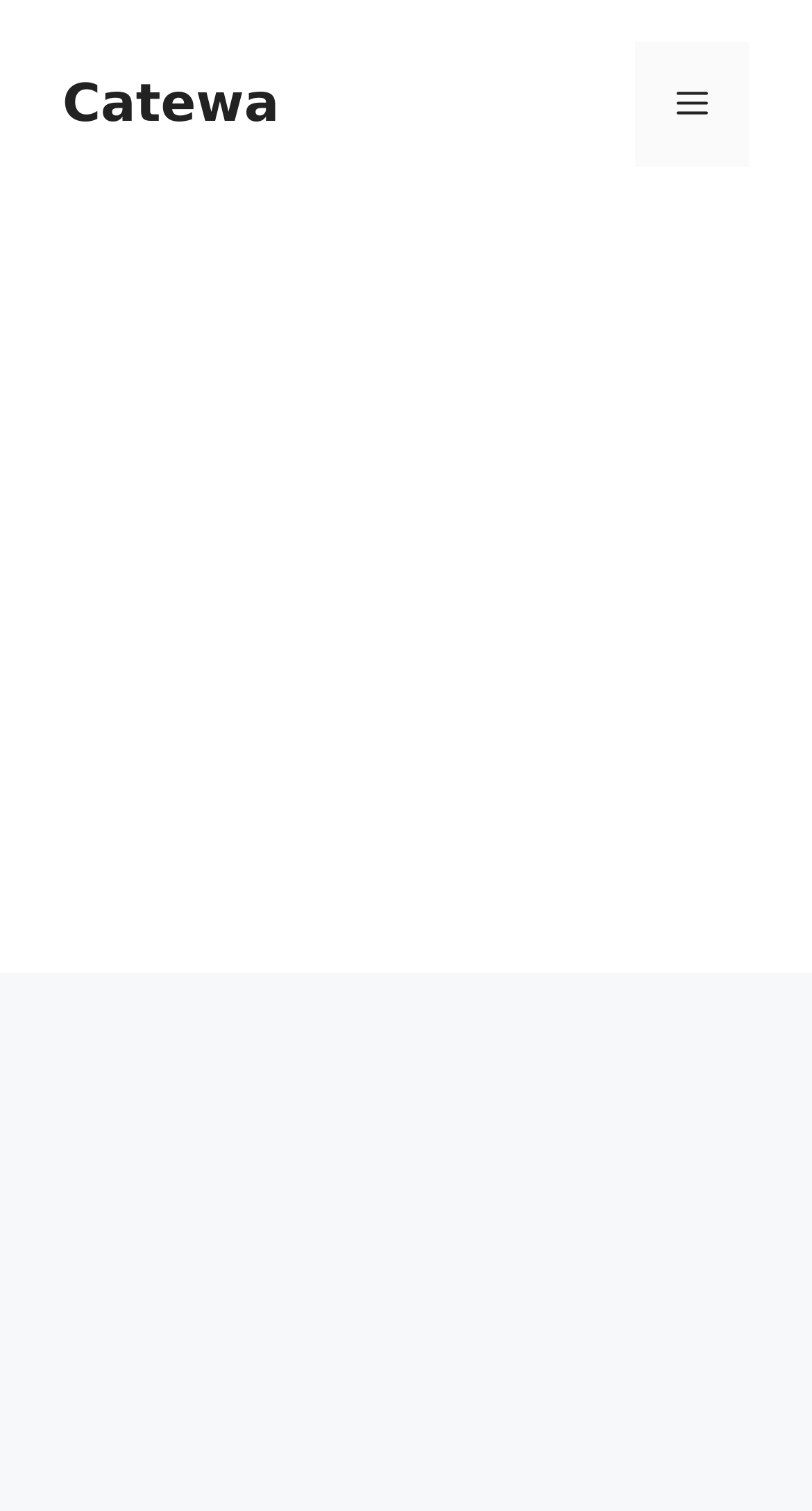Create a detailed summary of all the visual and textual information on the webpage.

The webpage is about "The Secret to Successful Detox: How to Stay Motivated" and is part of the Catewa website. At the top of the page, there is a banner that spans the entire width, containing a link to the Catewa website on the left side and a mobile toggle navigation button on the right side. The navigation button is labeled "Menu" and is not currently expanded.

Below the banner, there is a complementary section that takes up most of the page's width. This section contains an iframe that is likely an advertisement, as it is labeled as such. The advertisement is positioned in the middle of the page, taking up a significant amount of vertical space.